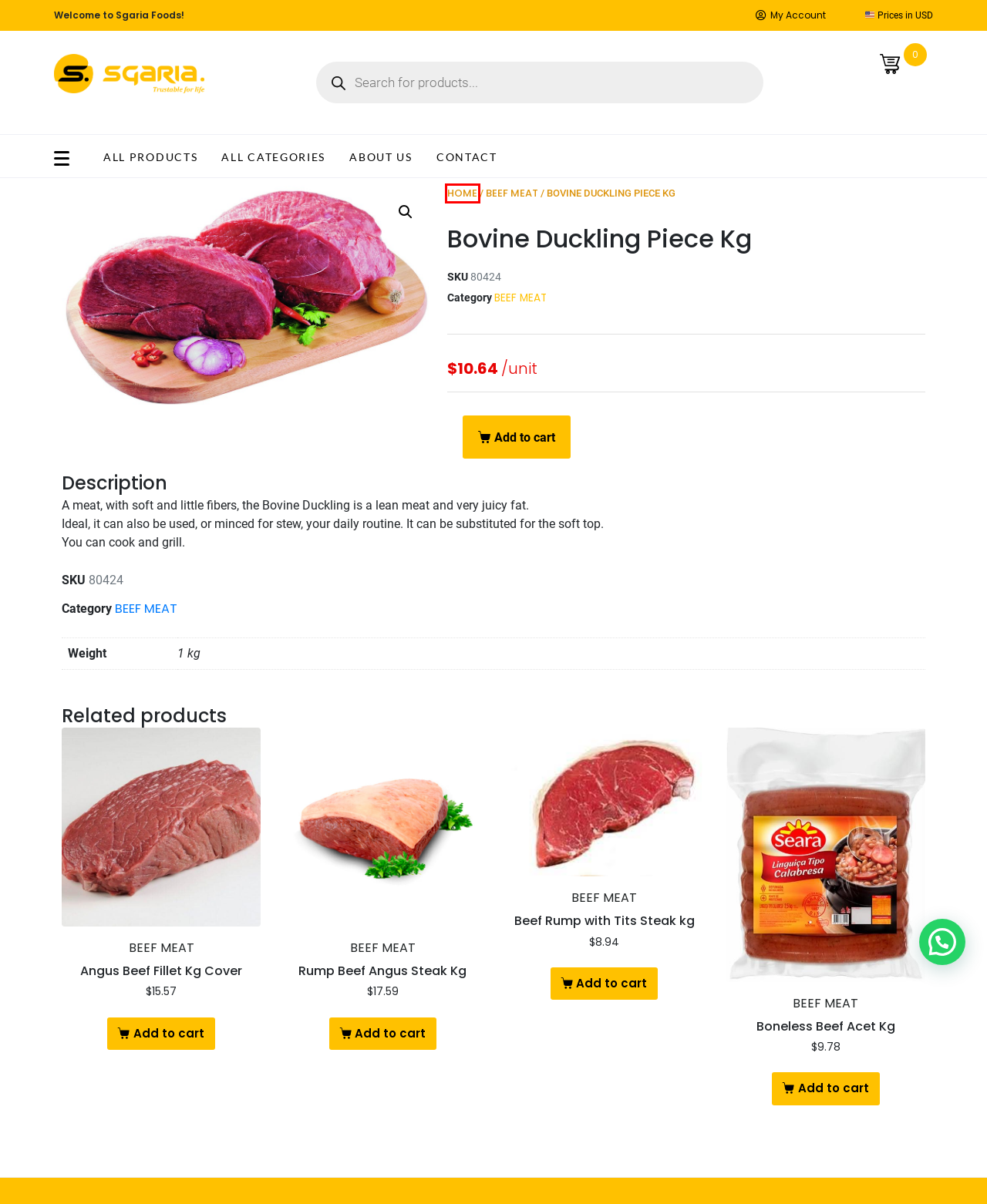Observe the webpage screenshot and focus on the red bounding box surrounding a UI element. Choose the most appropriate webpage description that corresponds to the new webpage after clicking the element in the bounding box. Here are the candidates:
A. Boneless Beef Acet Kg | FOODS
B. Angus Beef Fillet Kg Cover | FOODS
C. Mega Store - Jupiter X Templates
D. My account | FOODS
E. Beef Rump with Tits Steak kg | FOODS
F. FOODS – SGARIA GROUP
G. About Us | Sgaria Foods – The first global online supermarket
H. Rump Beef Angus Steak Kg | FOODS

F